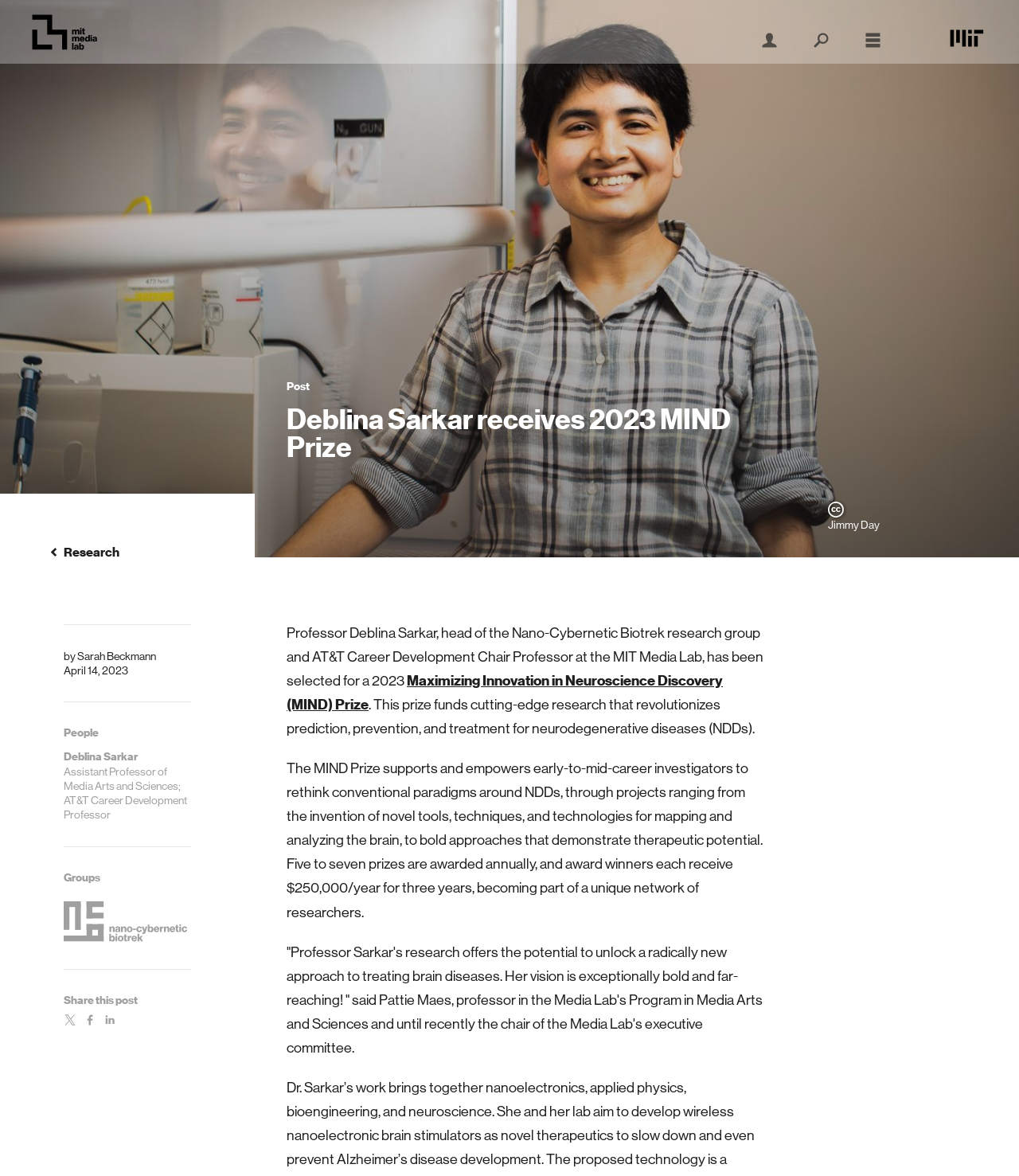Extract the primary headline from the webpage and present its text.

Deblina Sarkar receives 2023 MIND Prize